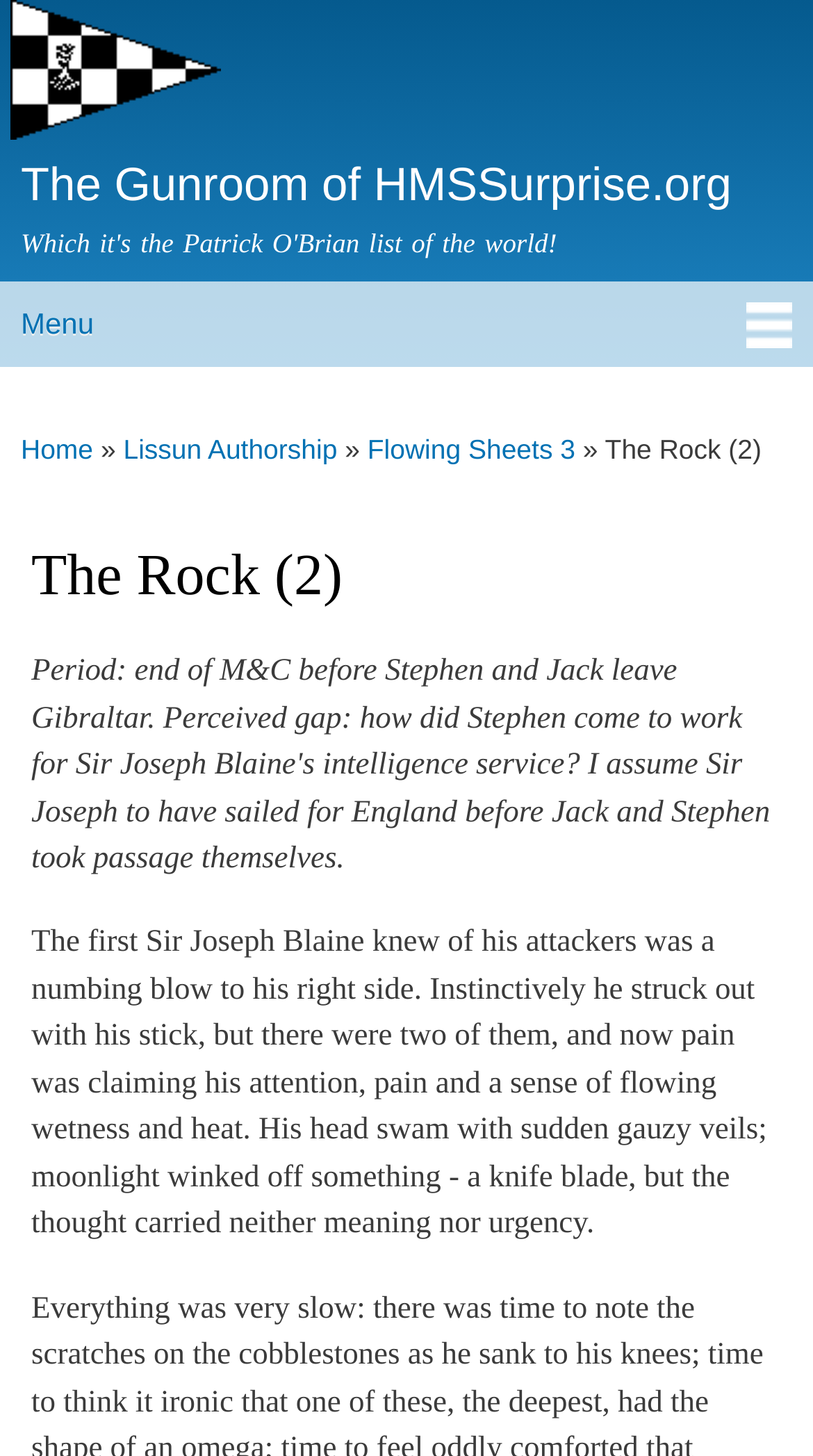Specify the bounding box coordinates (top-left x, top-left y, bottom-right x, bottom-right y) of the UI element in the screenshot that matches this description: Flowing Sheets 3

[0.452, 0.28, 0.708, 0.336]